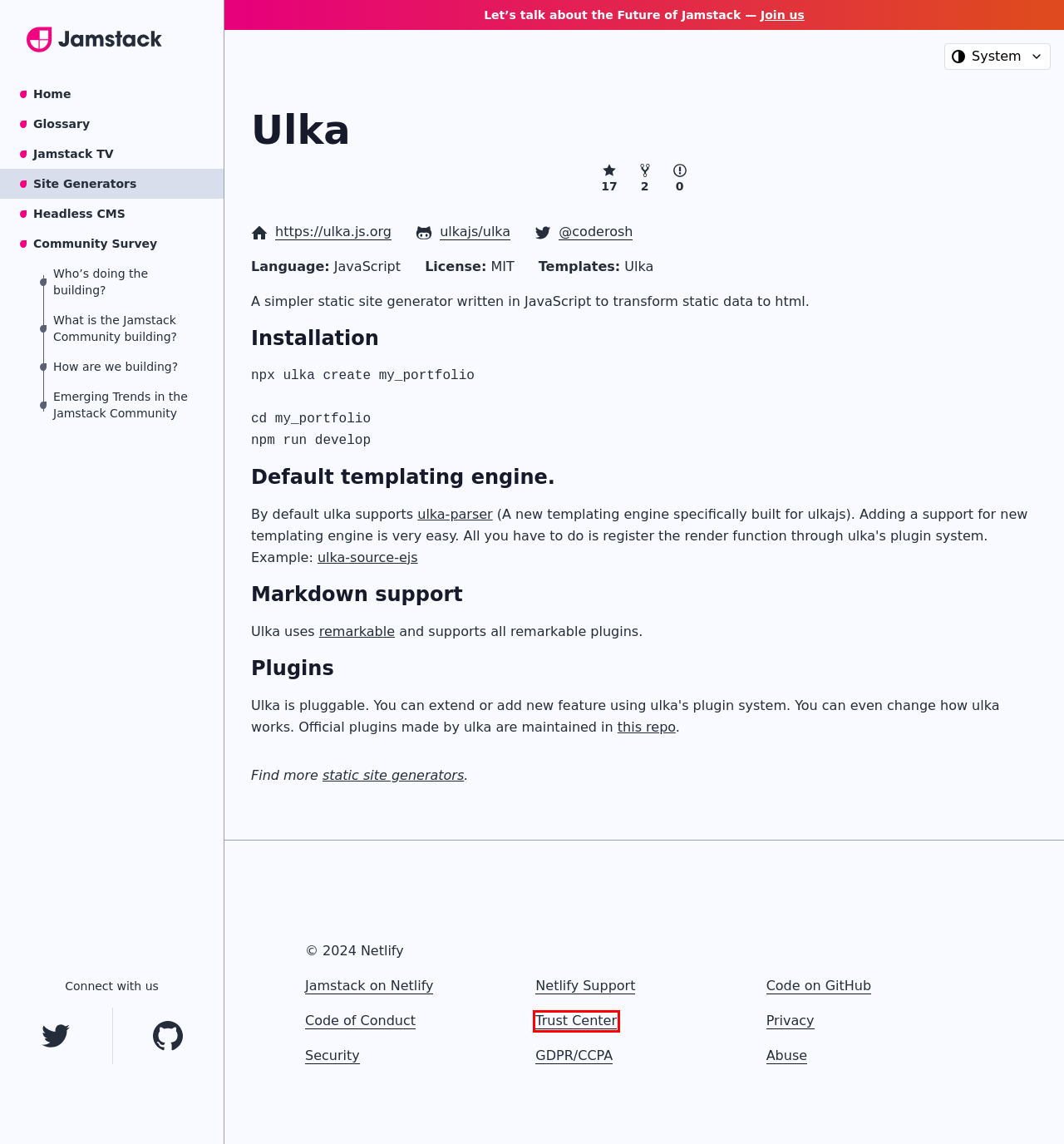A screenshot of a webpage is given, featuring a red bounding box around a UI element. Please choose the webpage description that best aligns with the new webpage after clicking the element in the bounding box. These are the descriptions:
A. Home | Ulka
B. Welcome to the Jamstack | What, Why, and How of Jamstack
C. The Future of Jamstack
D. Netlify’s commitment to protect your data | Netlify
E. Privacy Policy | Netlify
F. Security at Netlify
G. Netlify Support Forums - Netlify Support Forums
H. Compliance, Privacy, and Security | Netlify Trust Center

H